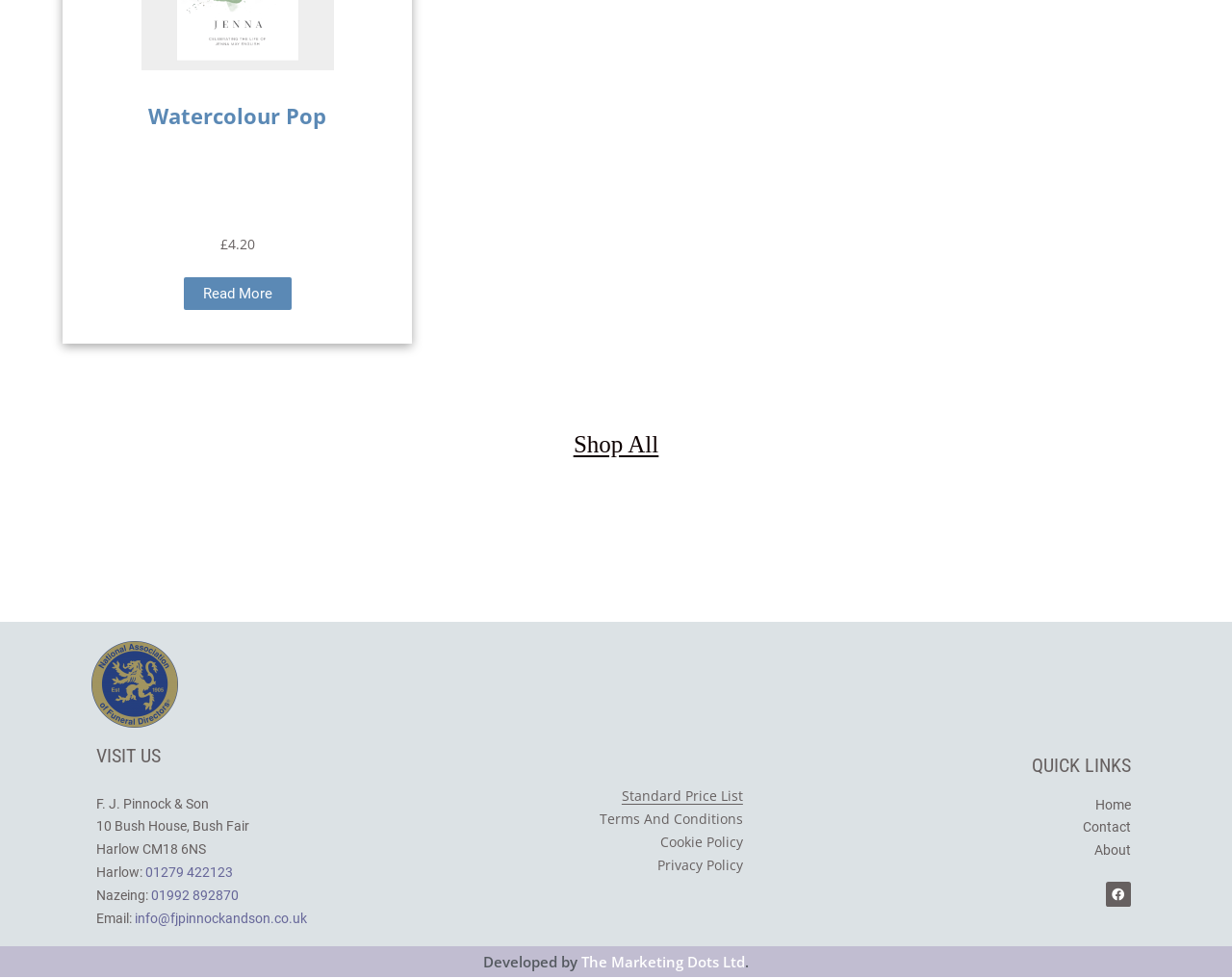Find the bounding box coordinates of the element to click in order to complete this instruction: "Shop all products". The bounding box coordinates must be four float numbers between 0 and 1, denoted as [left, top, right, bottom].

[0.447, 0.43, 0.553, 0.478]